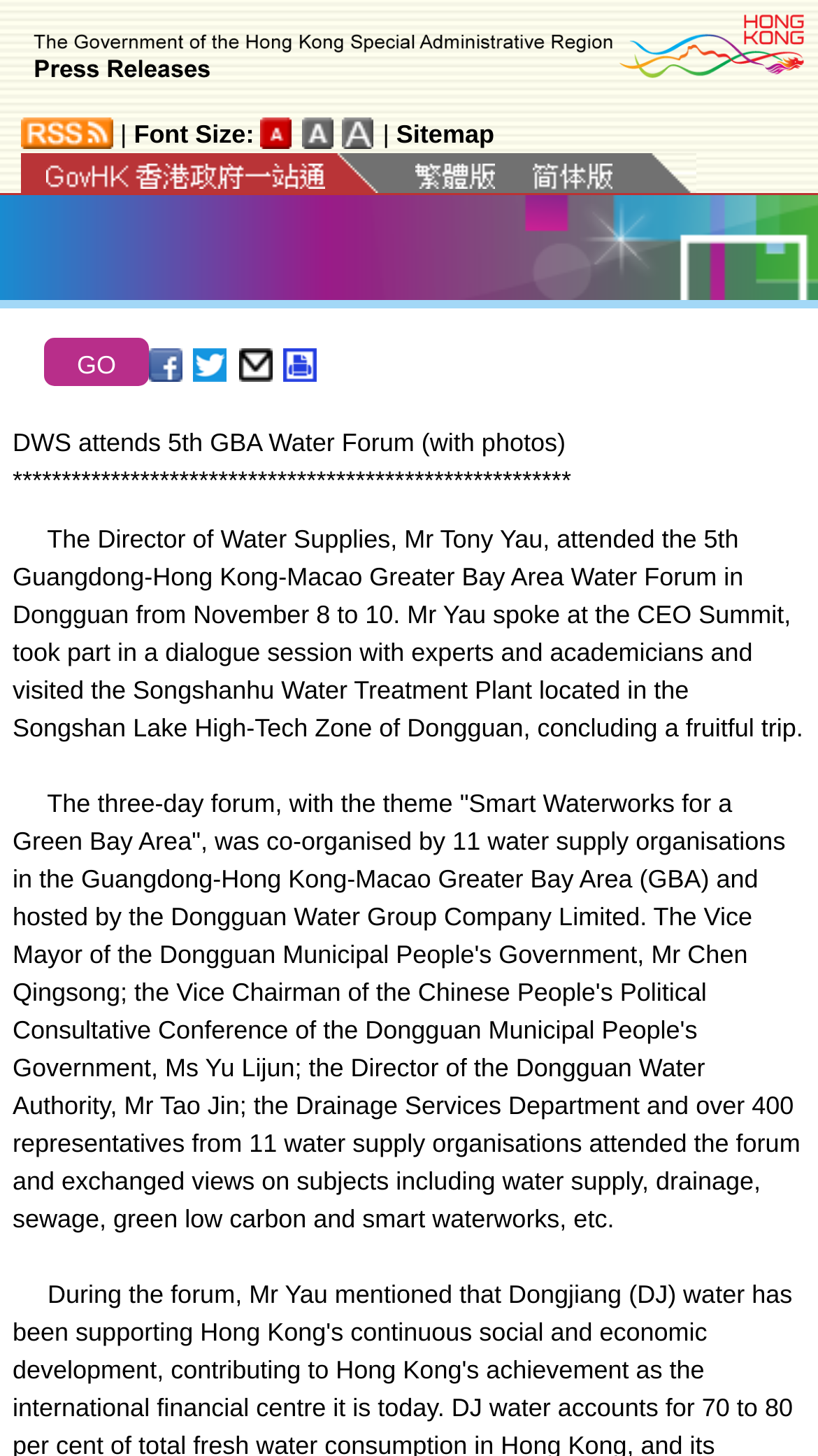Please mark the clickable region by giving the bounding box coordinates needed to complete this instruction: "Click the GO button".

[0.054, 0.232, 0.182, 0.265]